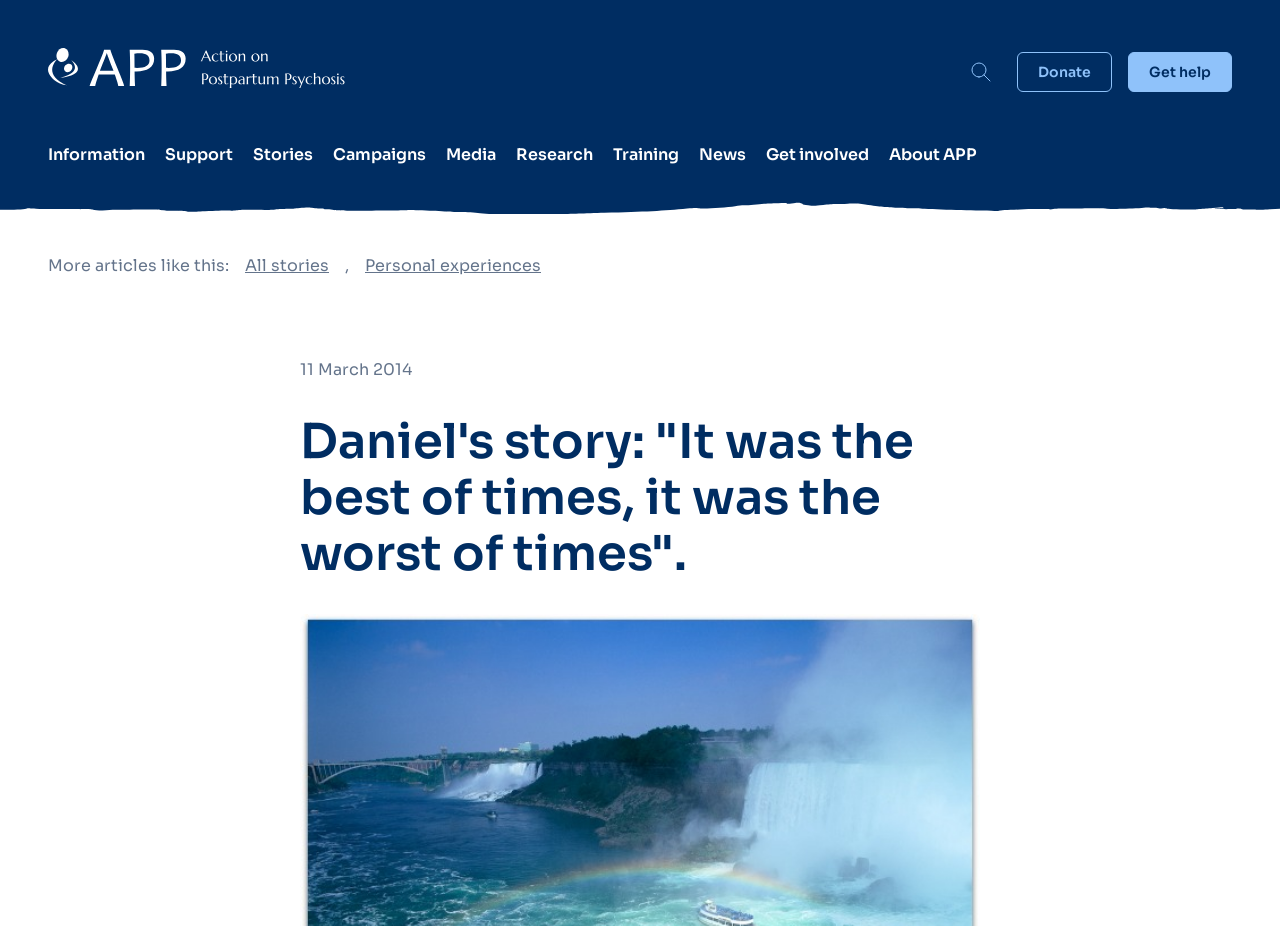How many links are there in the top navigation bar?
Answer with a single word or short phrase according to what you see in the image.

11